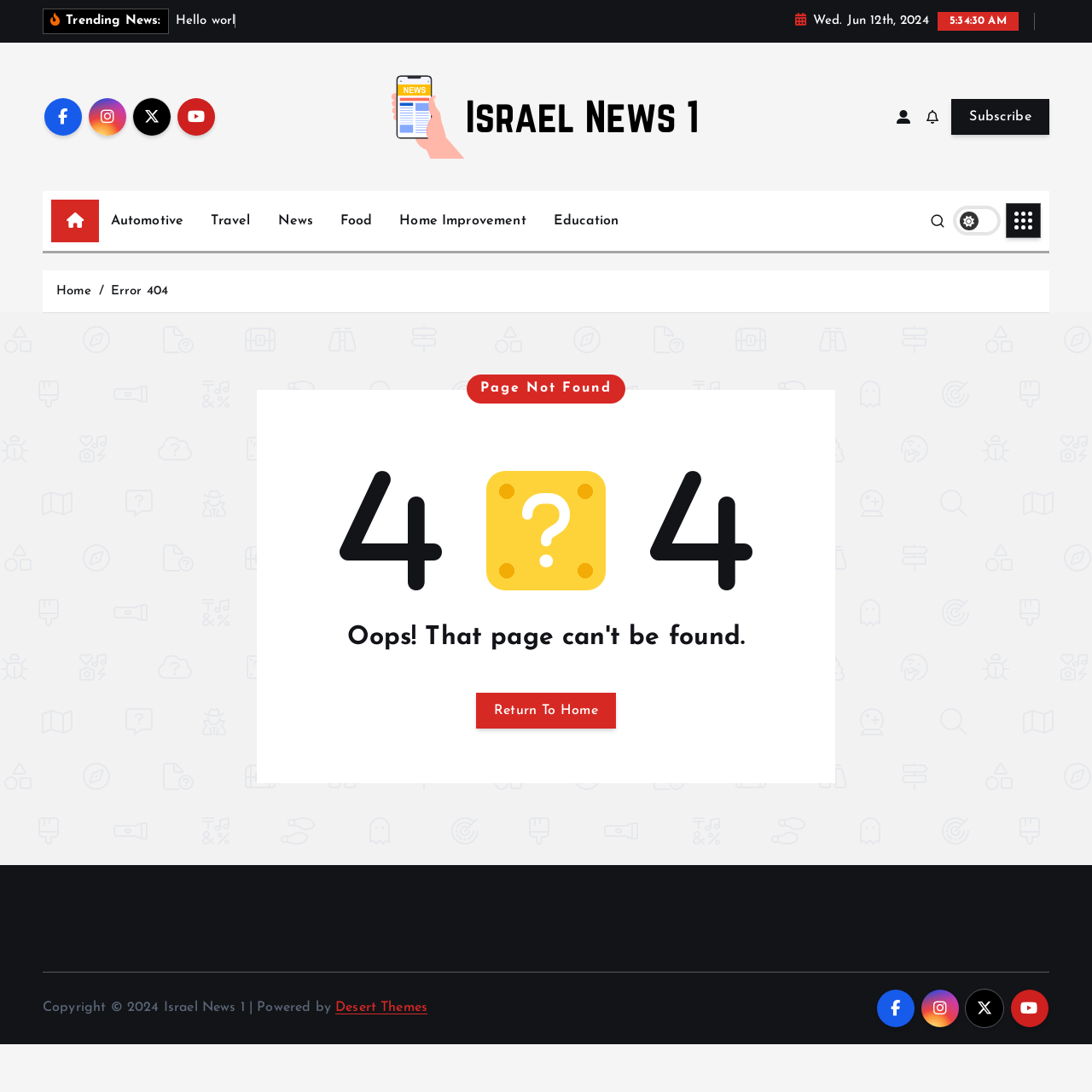Using the format (top-left x, top-left y, bottom-right x, bottom-right y), provide the bounding box coordinates for the described UI element. All values should be floating point numbers between 0 and 1: Return To Home

[0.436, 0.634, 0.564, 0.667]